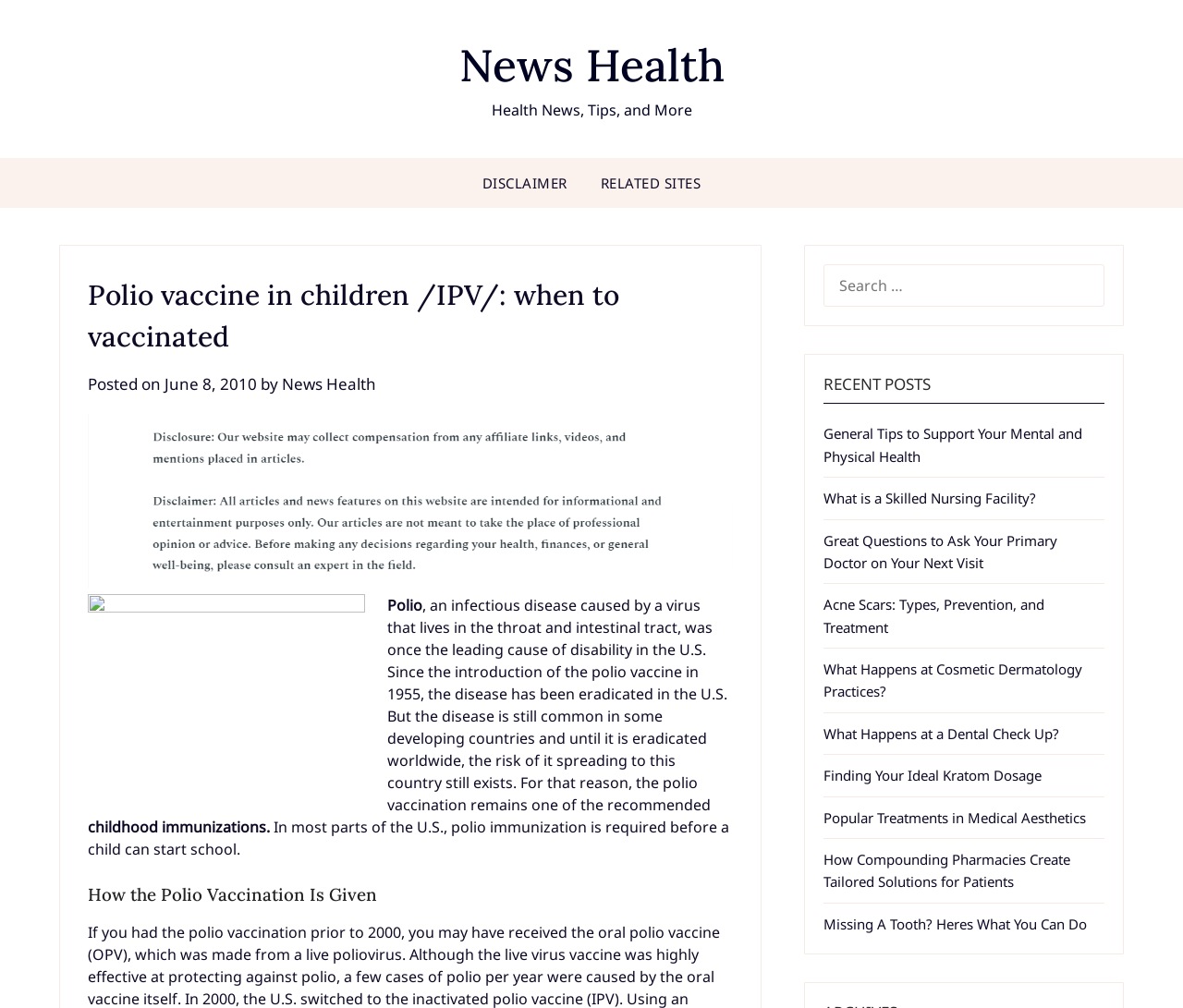Select the bounding box coordinates of the element I need to click to carry out the following instruction: "Check the 'RECENT POSTS' section".

[0.696, 0.372, 0.787, 0.392]